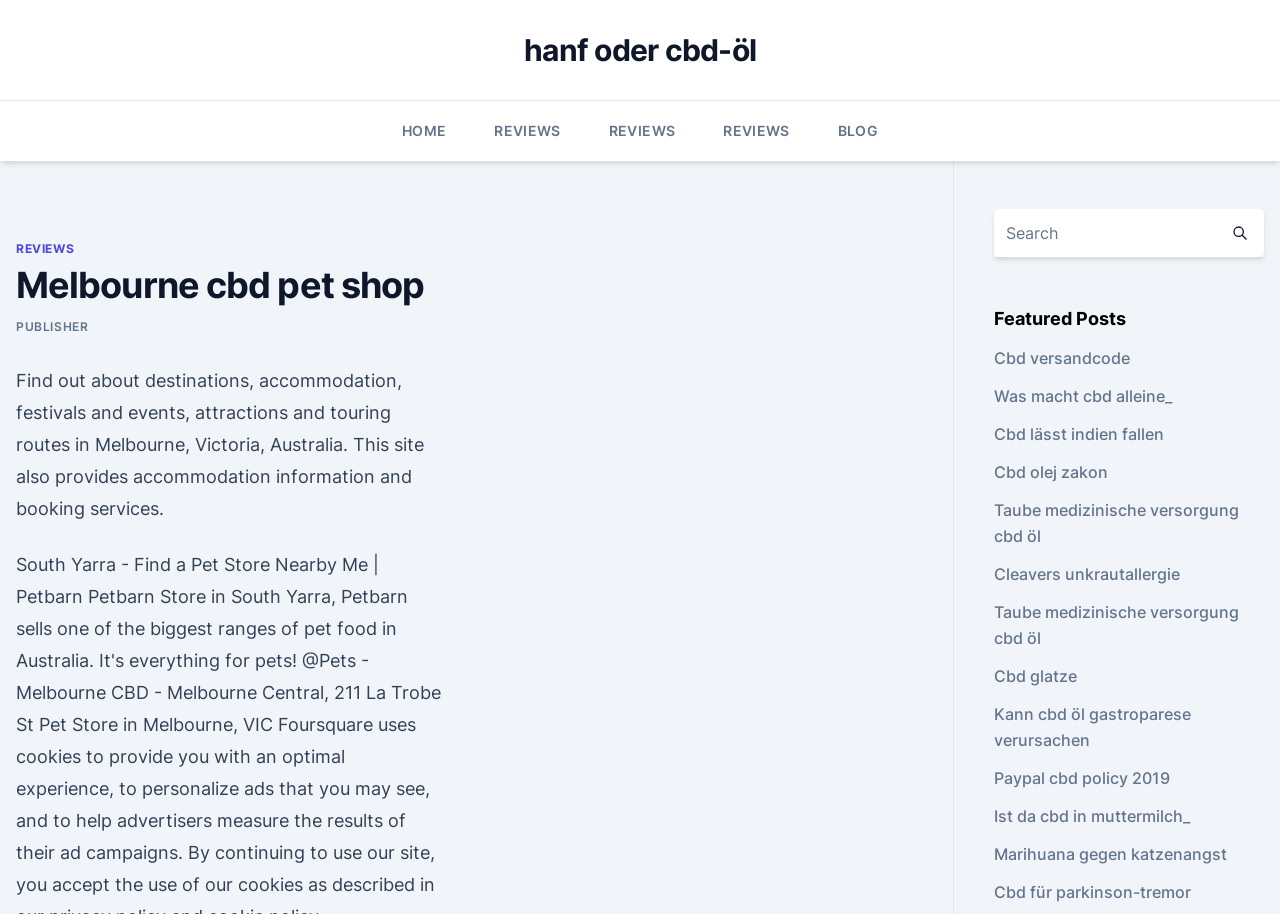Please find the bounding box coordinates of the element's region to be clicked to carry out this instruction: "Search for something".

[0.776, 0.229, 0.95, 0.281]